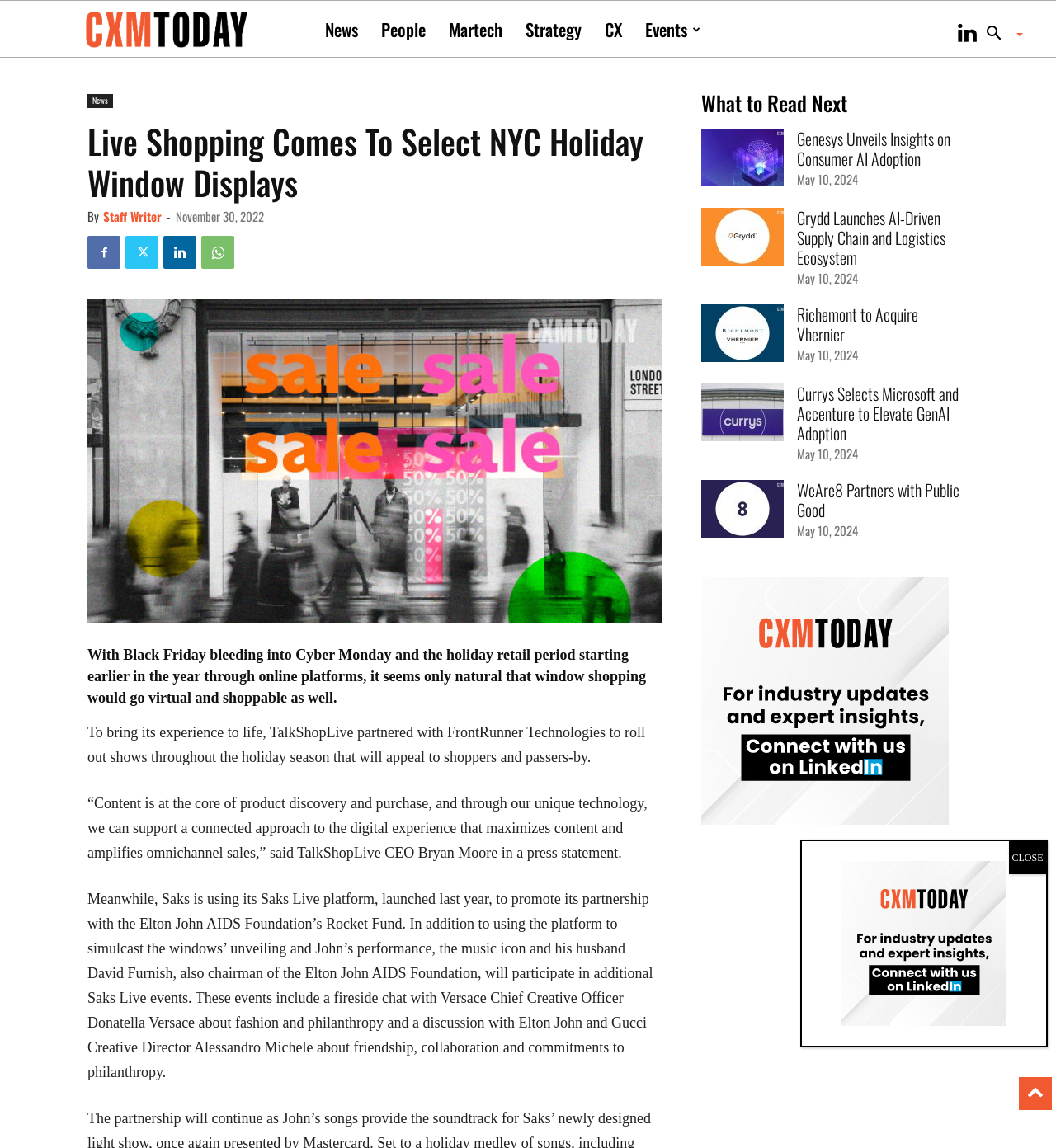Please provide a comprehensive response to the question below by analyzing the image: 
What is the name of the website?

I determined the answer by looking at the top-left corner of the webpage, where the logo and website name 'CXM Today' are displayed.